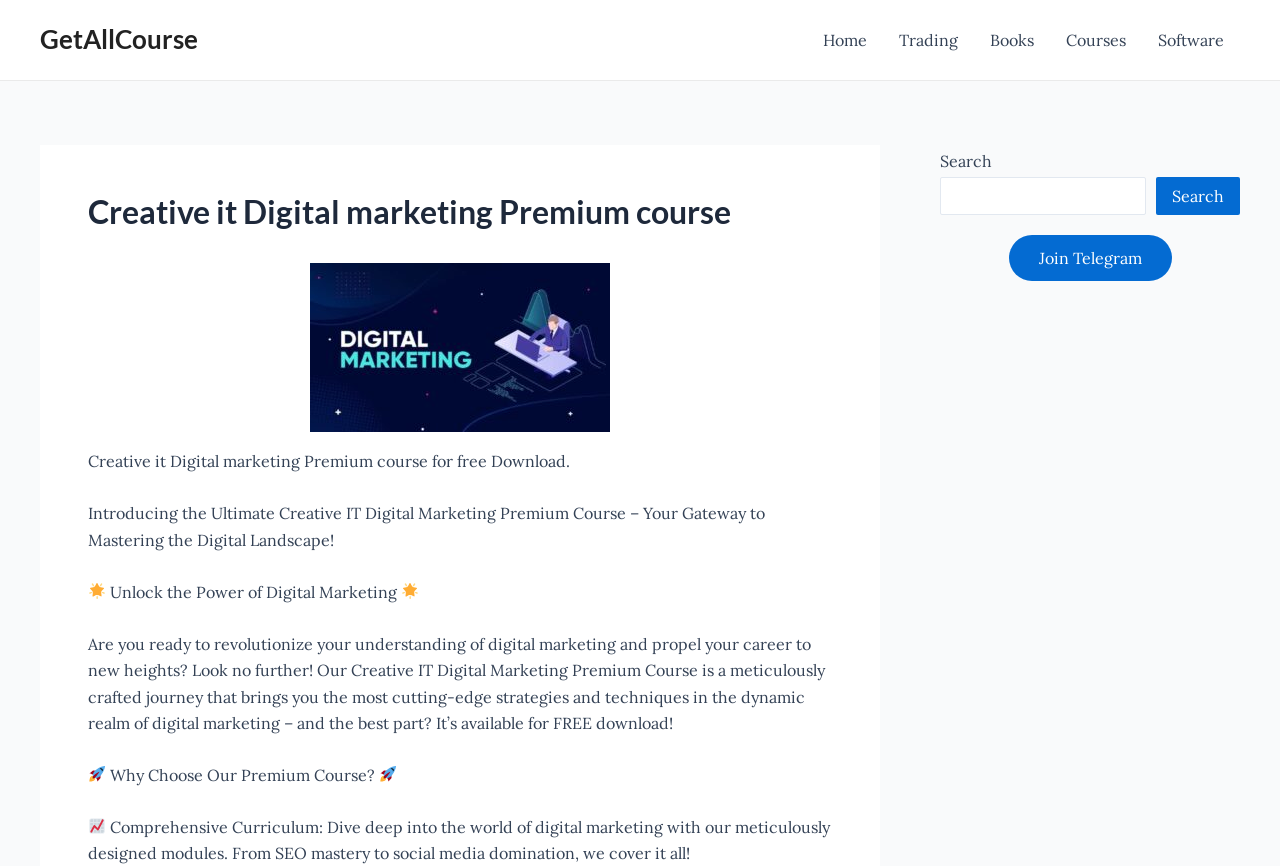What is the symbol used to emphasize the benefits of the course?
Provide a detailed answer to the question, using the image to inform your response.

The webpage uses star symbols (🌟) to emphasize the benefits and importance of the course, such as 'Unlock the Power of Digital Marketing'.